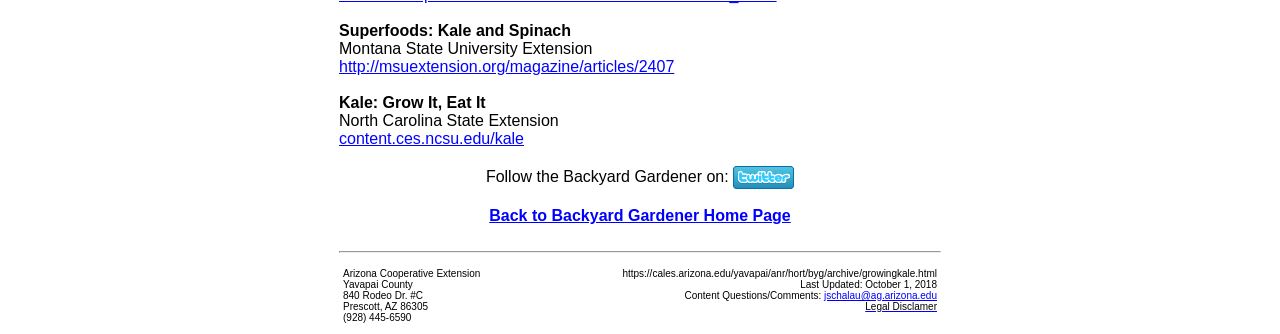Specify the bounding box coordinates (top-left x, top-left y, bottom-right x, bottom-right y) of the UI element in the screenshot that matches this description: Legal Disclamer

[0.676, 0.886, 0.732, 0.937]